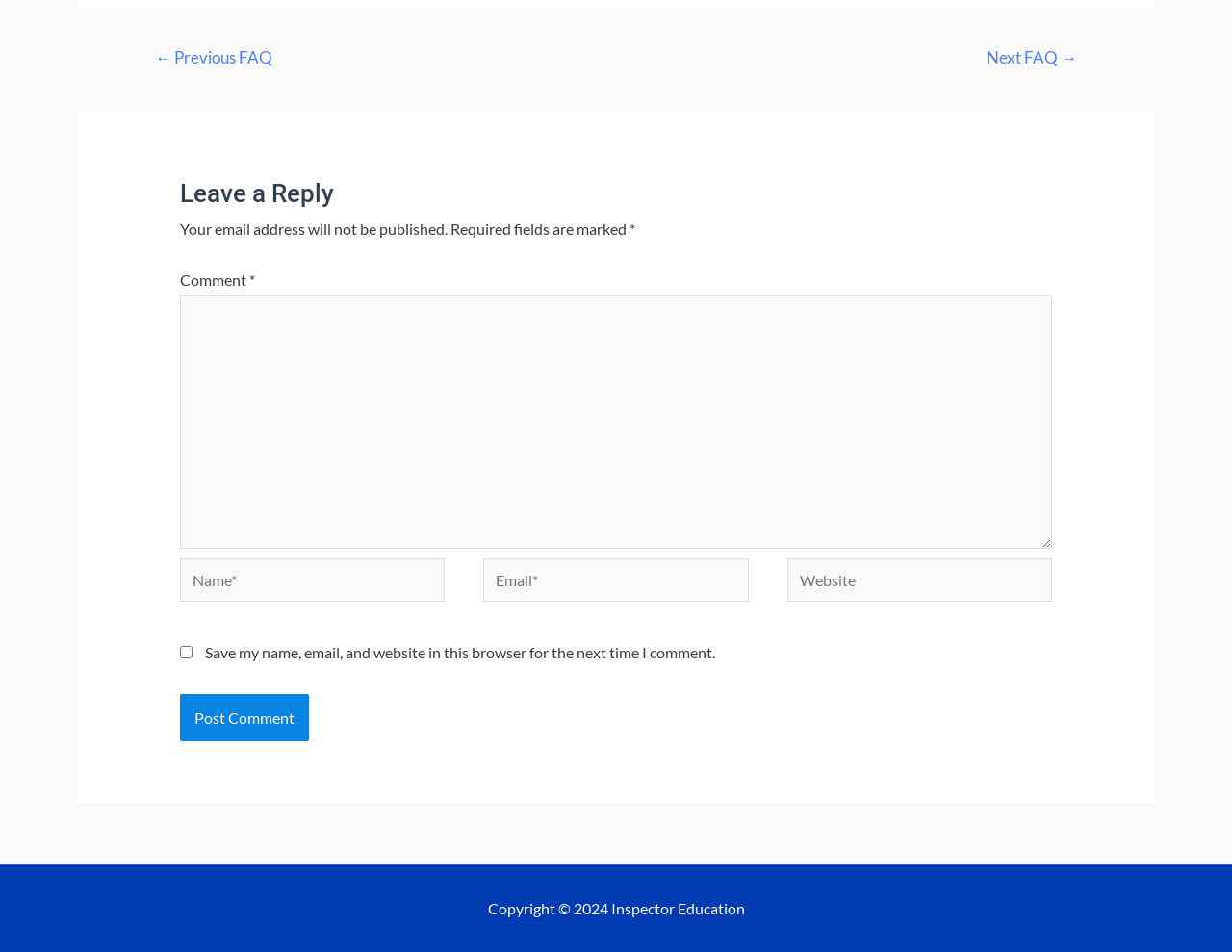Identify the bounding box for the UI element specified in this description: "parent_node: Email* name="email" placeholder="Email*"". The coordinates must be four float numbers between 0 and 1, formatted as [left, top, right, bottom].

[0.392, 0.586, 0.608, 0.632]